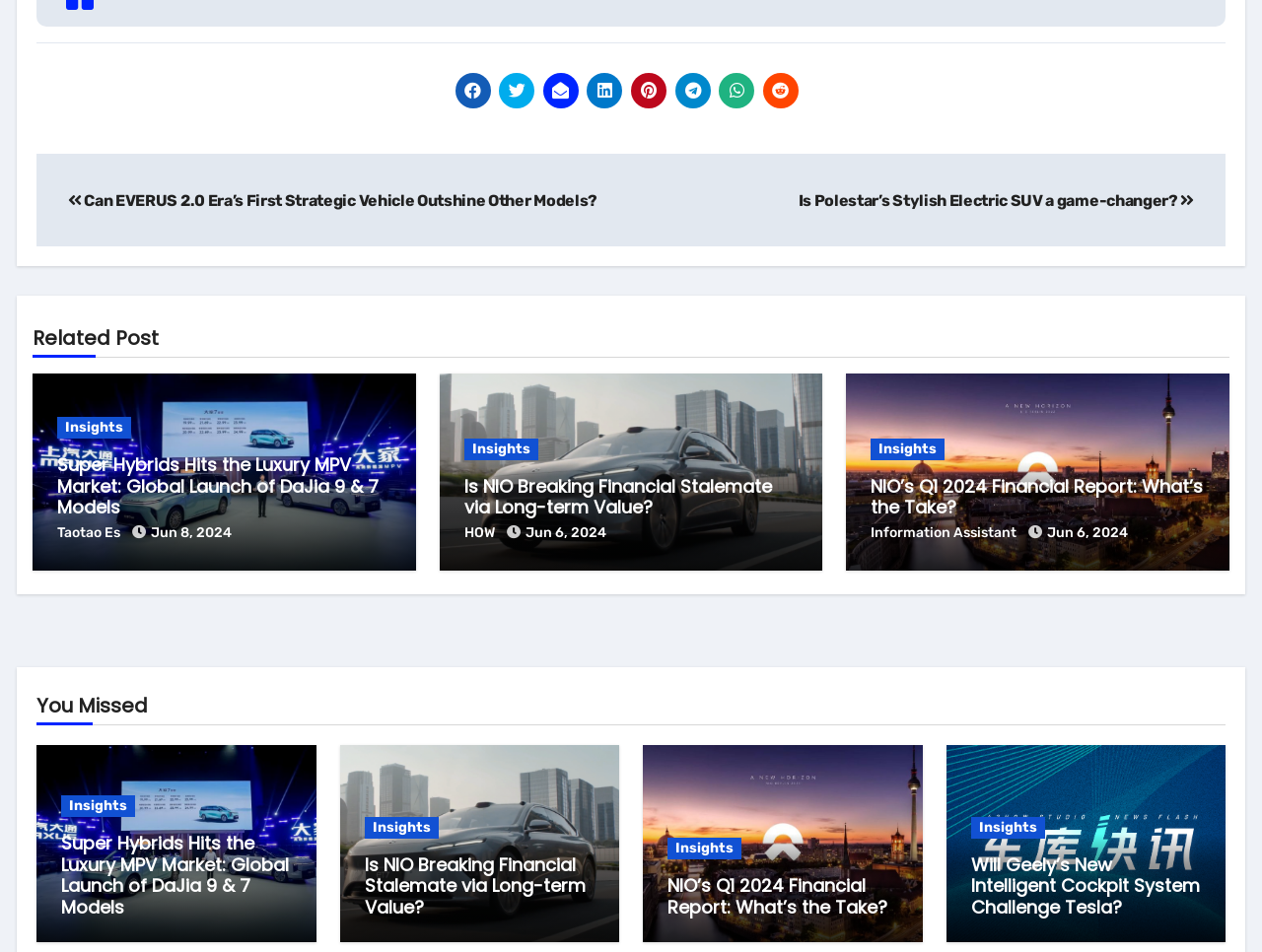Can you find the bounding box coordinates for the UI element given this description: "Insights"? Provide the coordinates as four float numbers between 0 and 1: [left, top, right, bottom].

[0.769, 0.858, 0.828, 0.881]